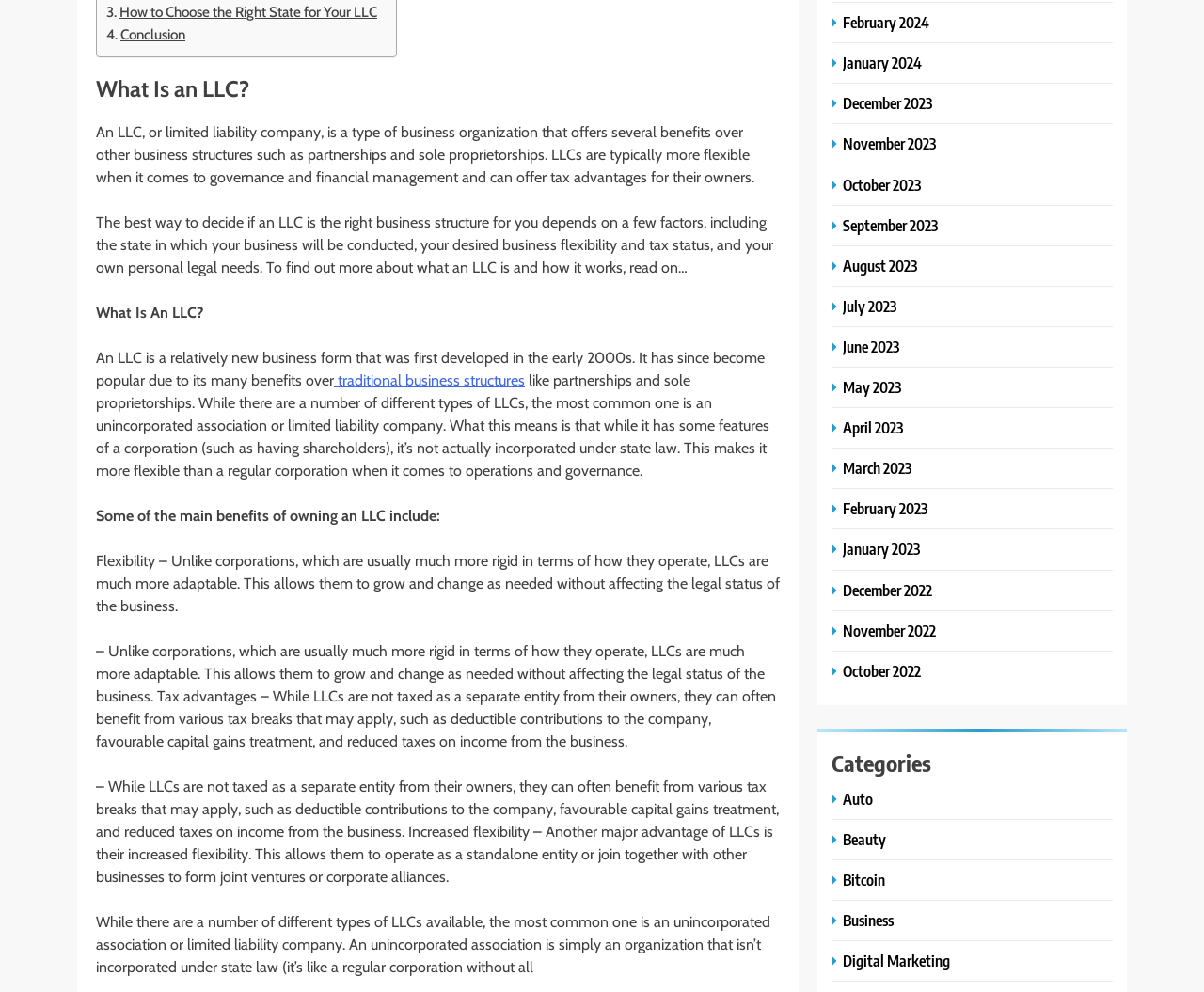Please identify the coordinates of the bounding box that should be clicked to fulfill this instruction: "Click on 'How to Choose the Right State for Your LLC'".

[0.088, 0.001, 0.313, 0.024]